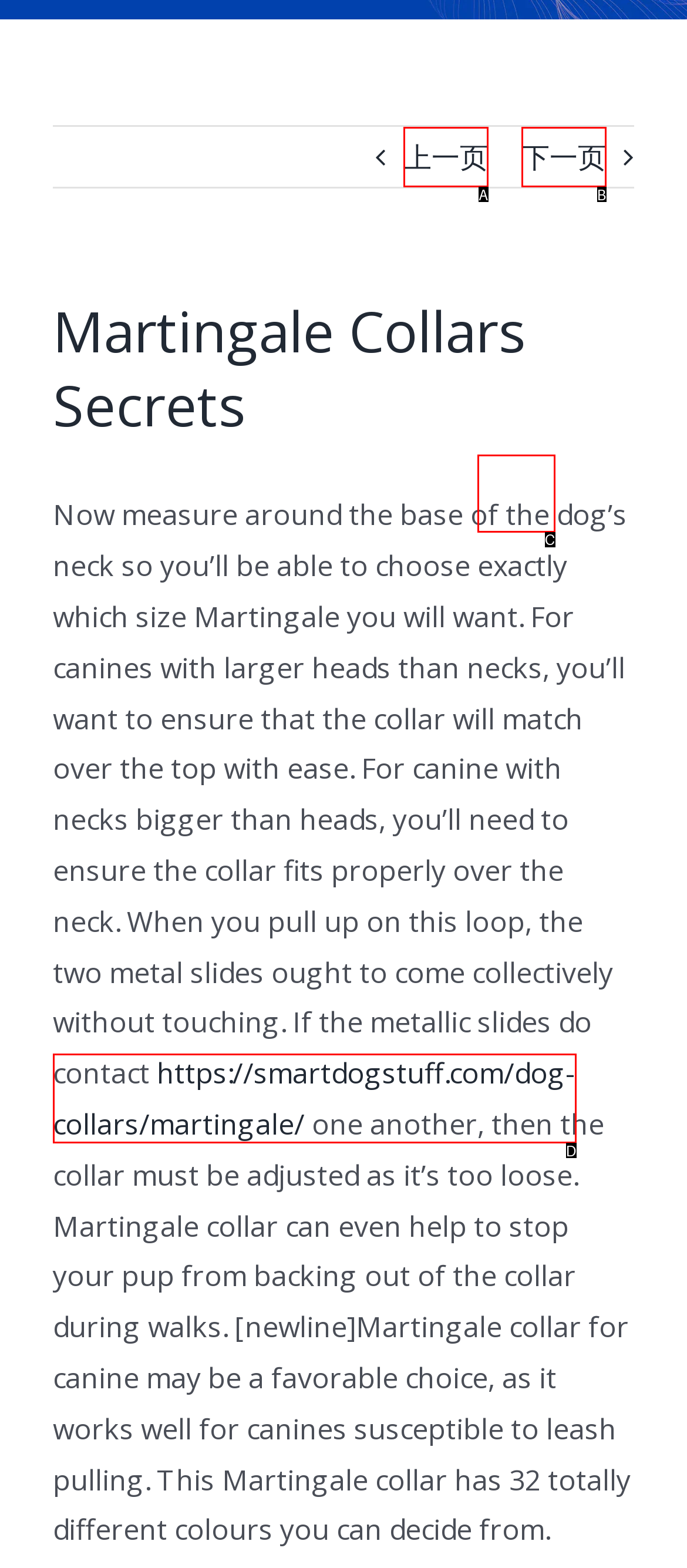Based on the description: 下一页, identify the matching HTML element. Reply with the letter of the correct option directly.

B